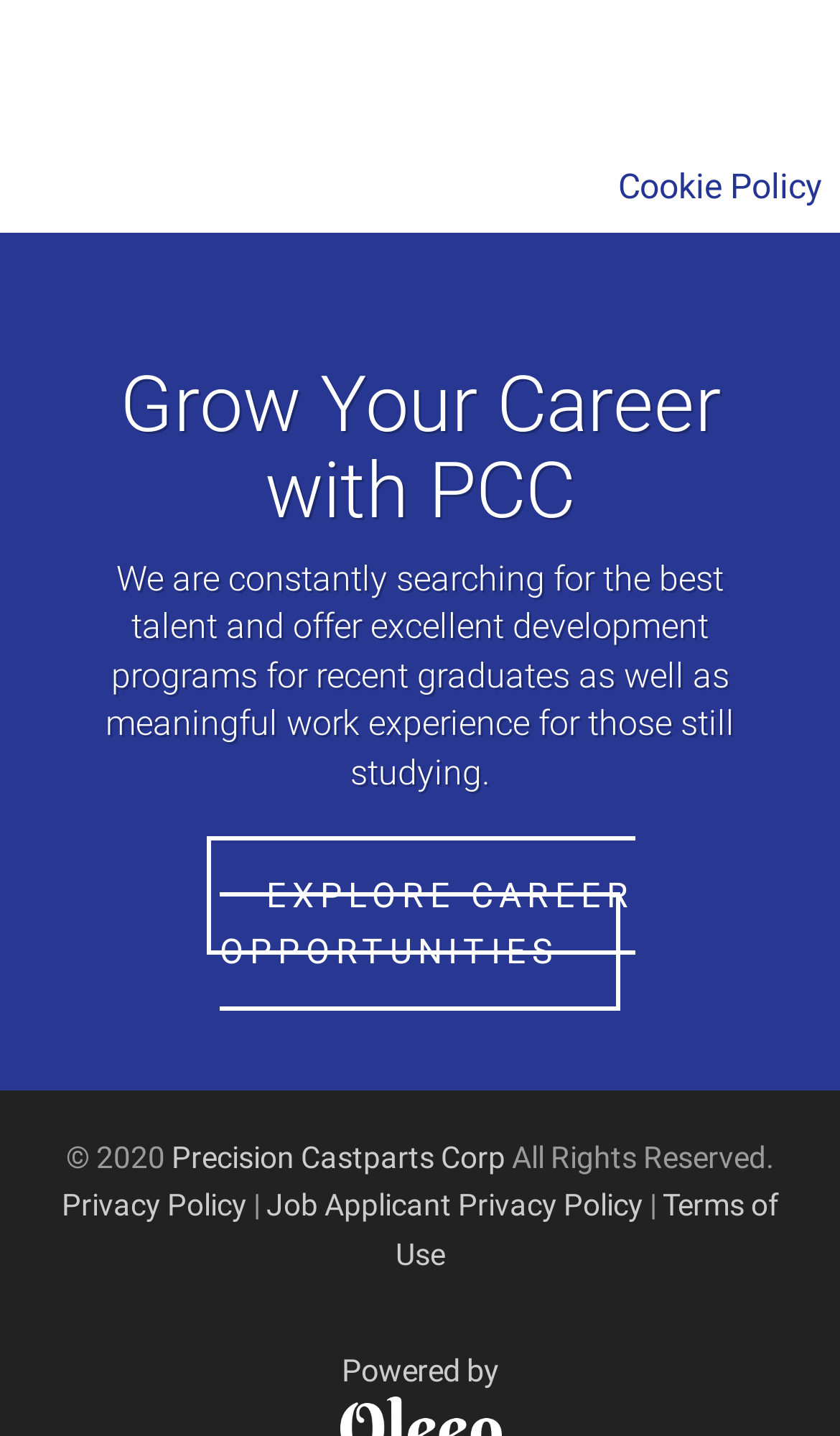Using the description: "Job Applicant Privacy Policy", identify the bounding box of the corresponding UI element in the screenshot.

[0.317, 0.828, 0.765, 0.852]